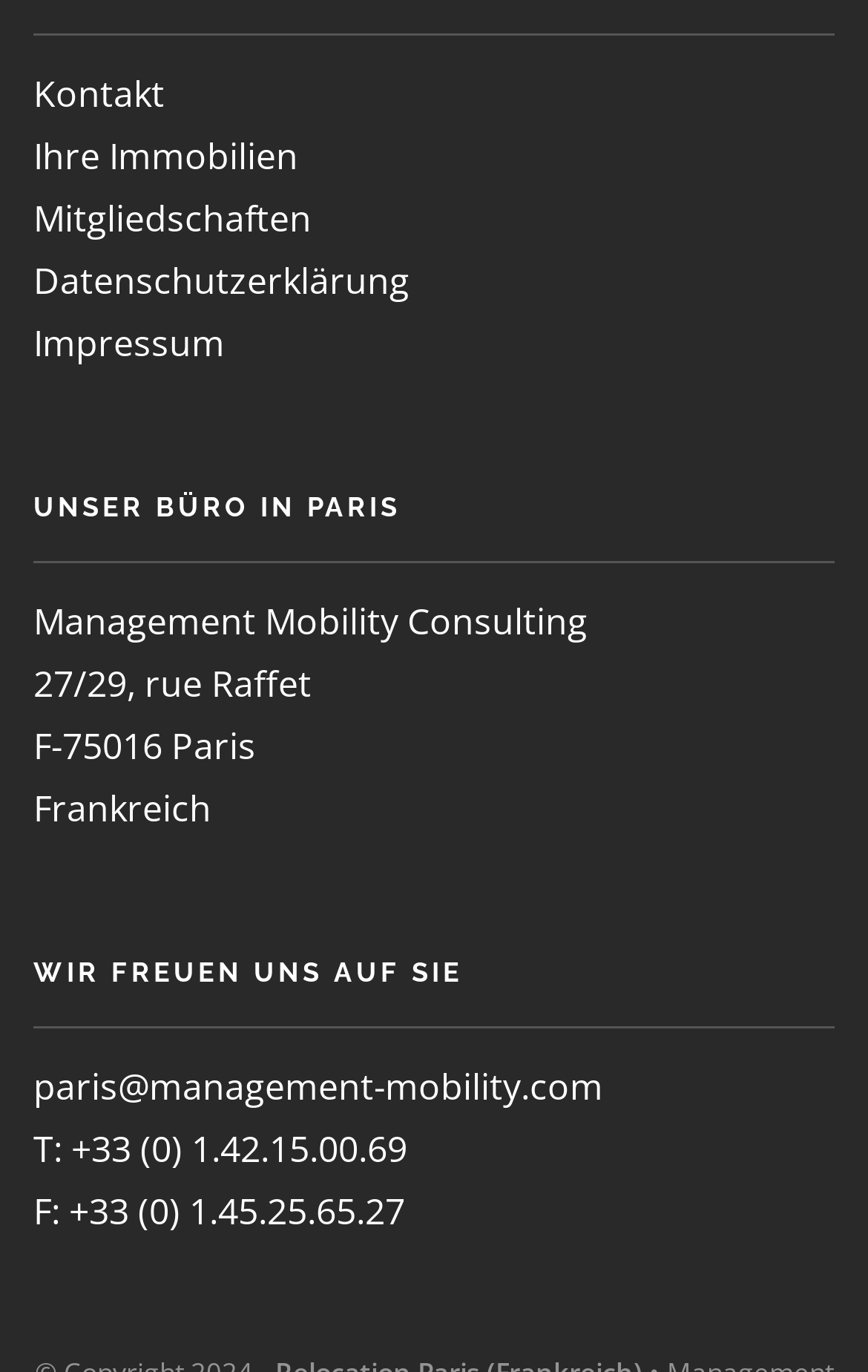What is the name of the consulting firm?
Answer the question with just one word or phrase using the image.

Management Mobility Consulting